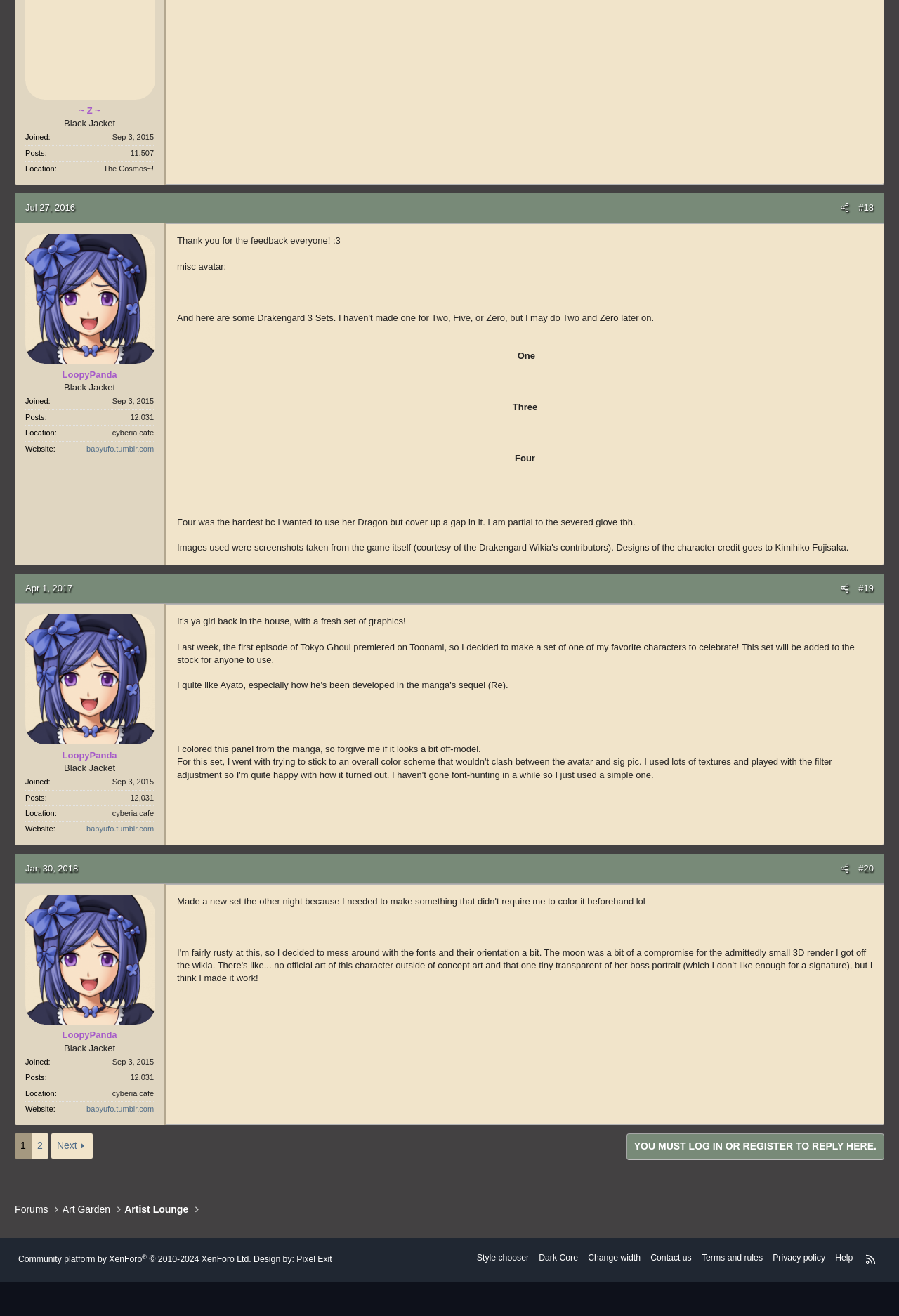What is the website of the user with the username 'LoopyPanda'?
Answer the question with as much detail as you can, using the image as a reference.

I found the website by looking at the description lists, which contain information about users. The description list with the username 'LoopyPanda' also has the term 'Website', and the corresponding website is 'babyufo.tumblr.com'.